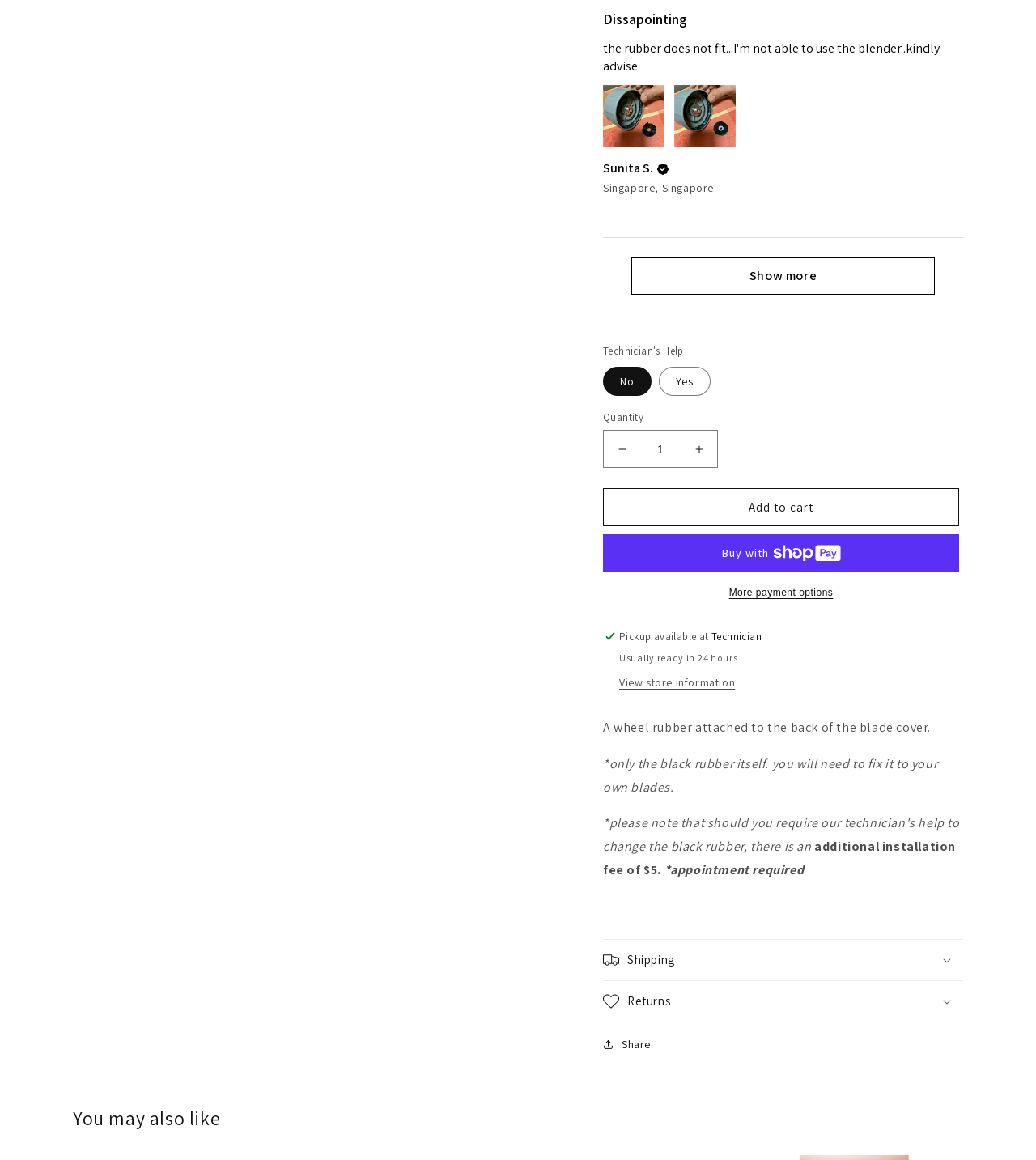Extract the bounding box for the UI element that matches this description: "Show more".

[0.609, 0.222, 0.902, 0.254]